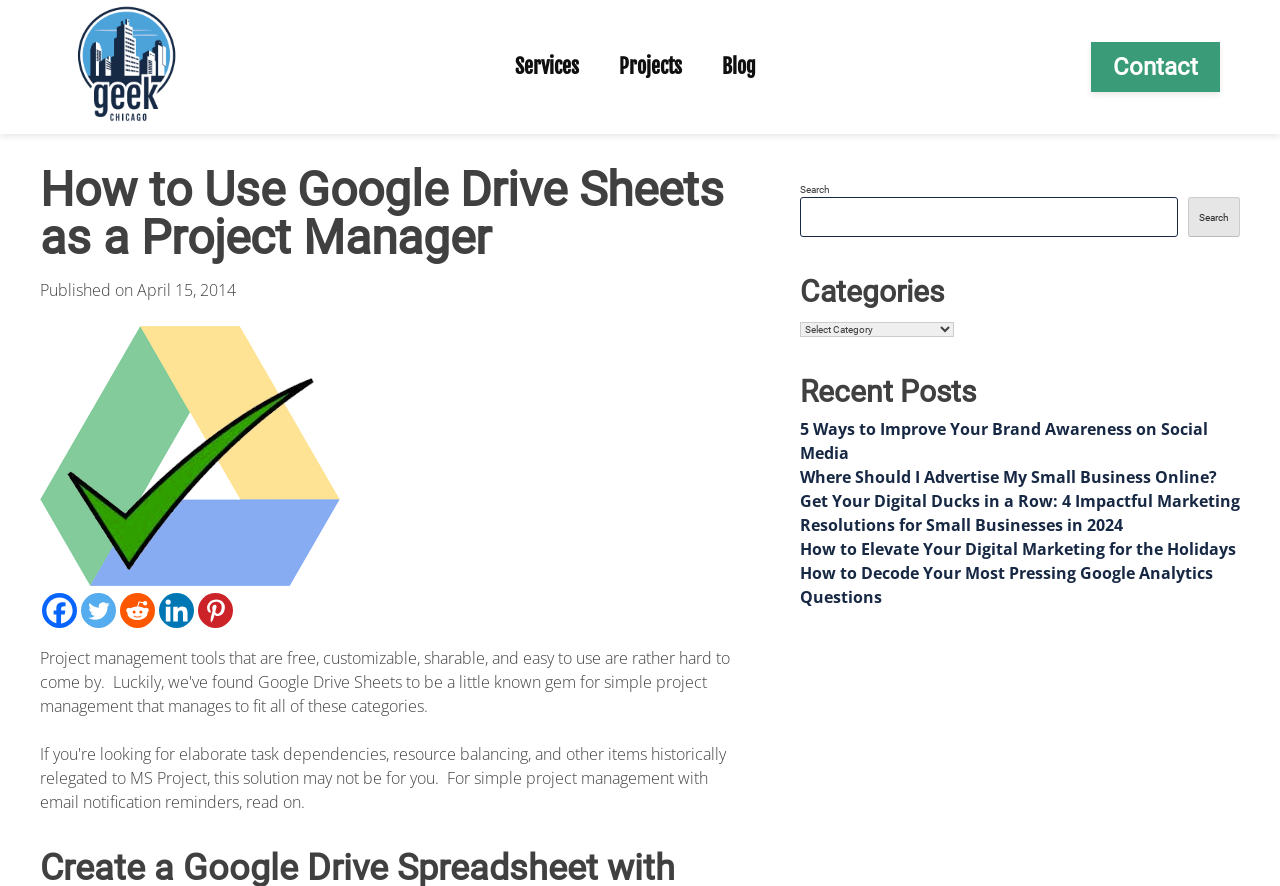How many social media links are there?
Refer to the image and provide a one-word or short phrase answer.

5